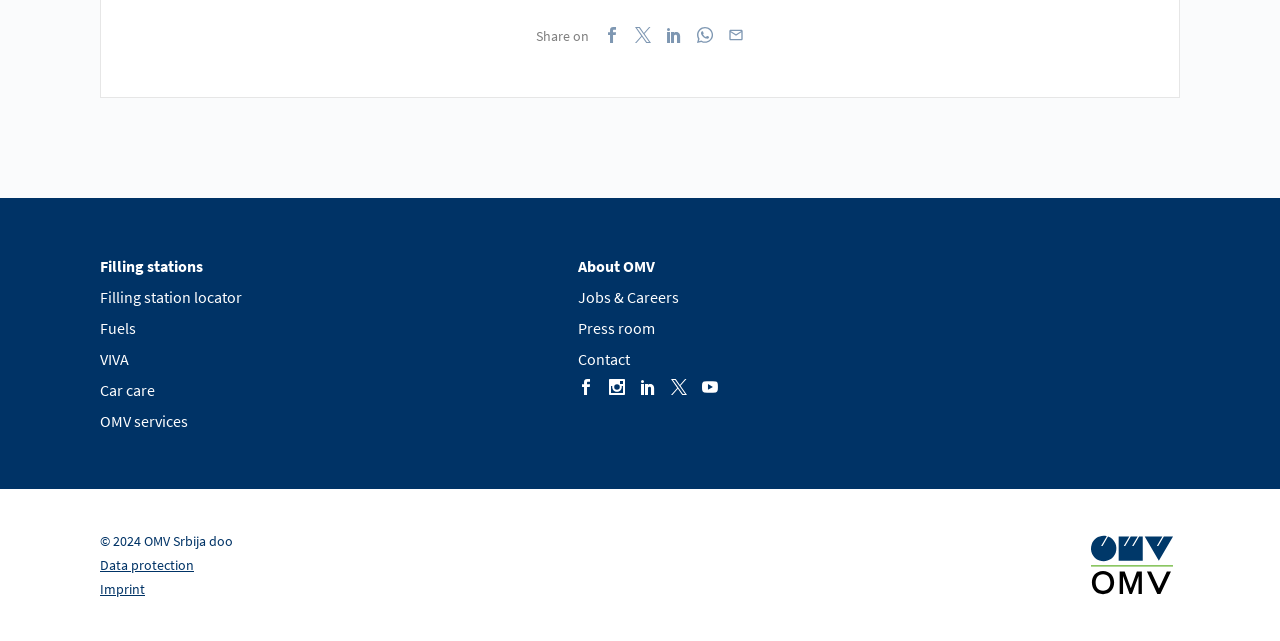Please locate the bounding box coordinates for the element that should be clicked to achieve the following instruction: "Find a filling station". Ensure the coordinates are given as four float numbers between 0 and 1, i.e., [left, top, right, bottom].

[0.078, 0.399, 0.159, 0.431]